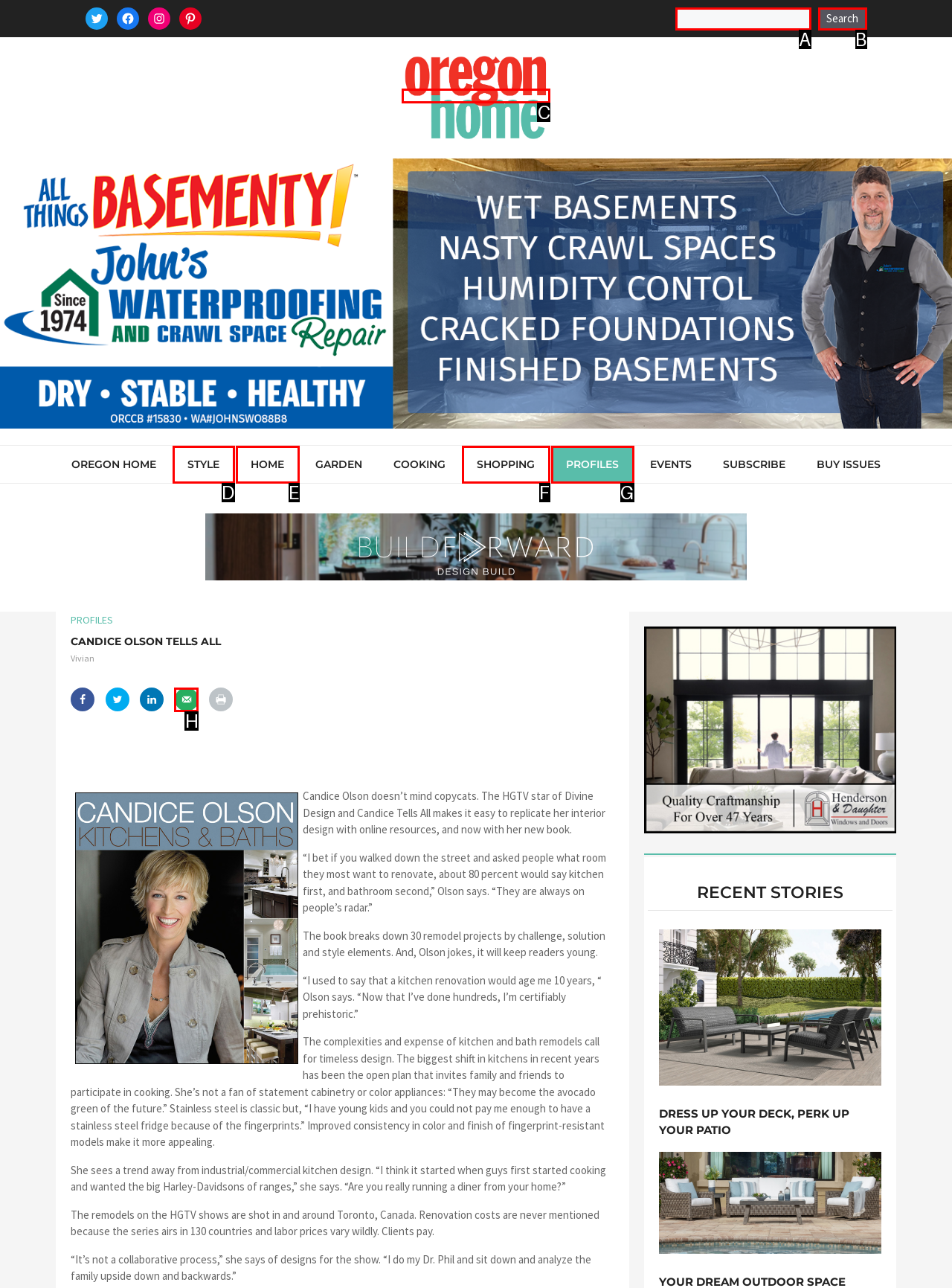Given the task: Visit Oregon Home, point out the letter of the appropriate UI element from the marked options in the screenshot.

C